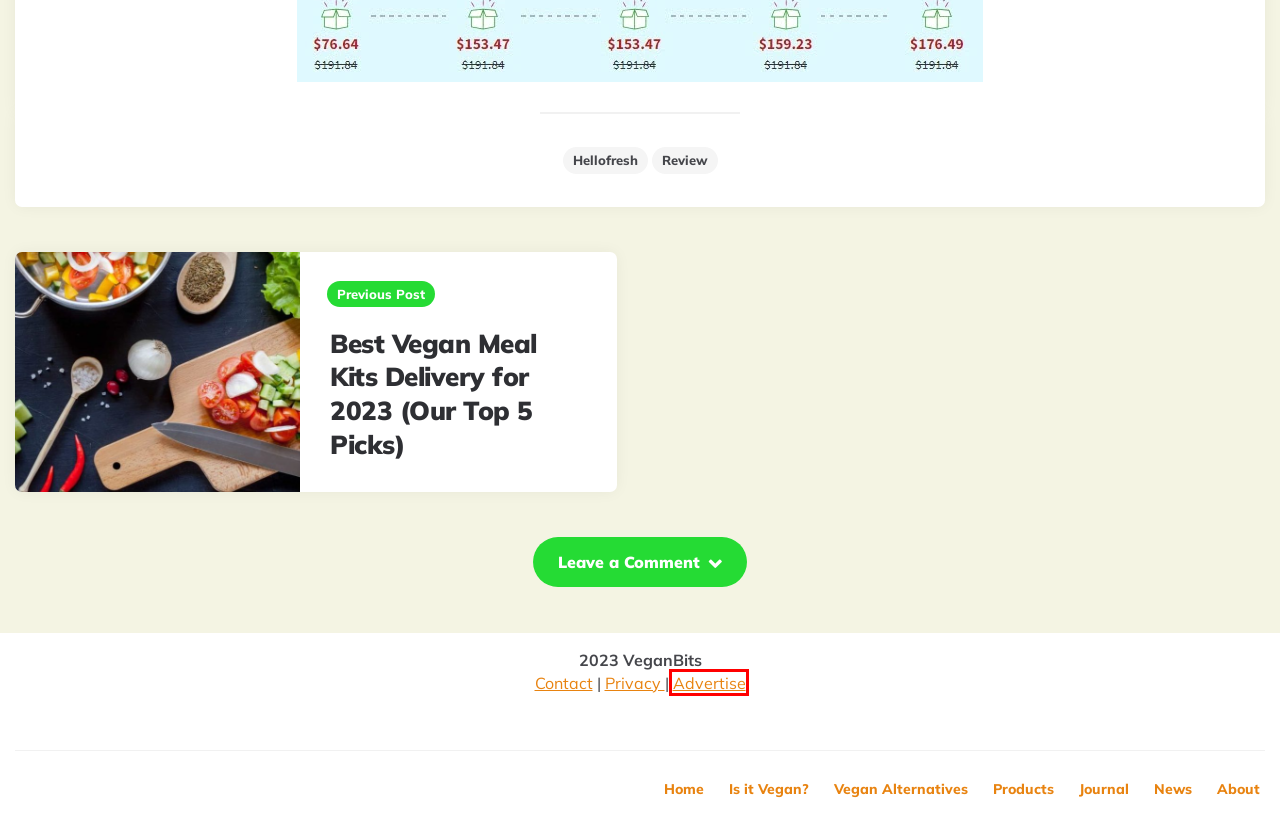A screenshot of a webpage is given with a red bounding box around a UI element. Choose the description that best matches the new webpage shown after clicking the element within the red bounding box. Here are the candidates:
A. review Archives - Vegan Bits
B. Vegan Alternatives Archives - Vegan Bits
C. Privacy Policy and Terms of Service - Vegan Bits
D. Journal Archives - Vegan Bits
E. Is HelloFresh Vegan? No, they are not! (Mar. 2023)
F. hellofresh Archives - Vegan Bits
G. Contact Us - Vegan Bits
H. Advertise - Vegan Bits

H